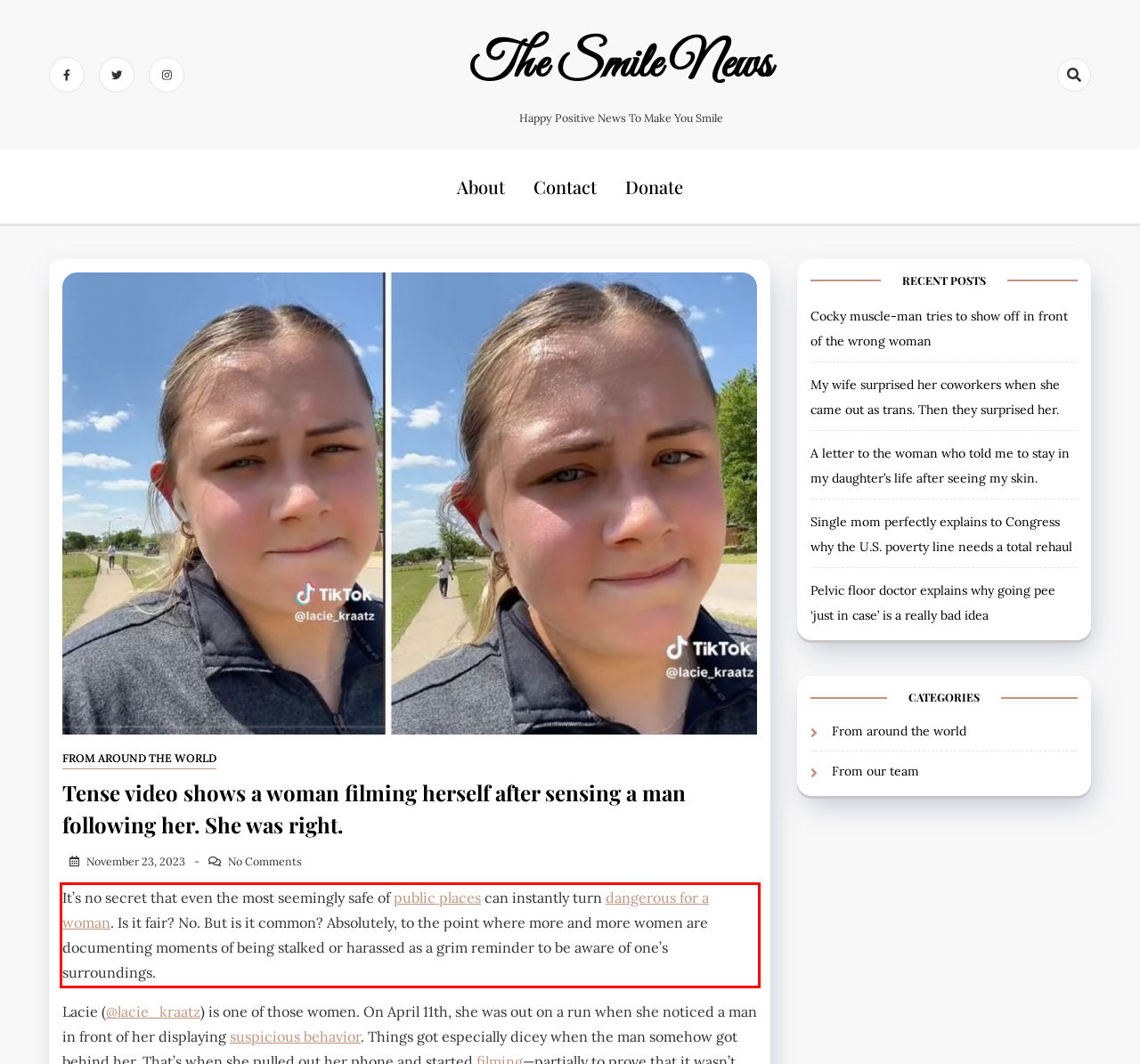Please take the screenshot of the webpage, find the red bounding box, and generate the text content that is within this red bounding box.

It’s no secret that even the most seemingly safe of public places can instantly turn dangerous for a woman. Is it fair? No. But is it common? Absolutely, to the point where more and more women are documenting moments of being stalked or harassed as a grim reminder to be aware of one’s surroundings.